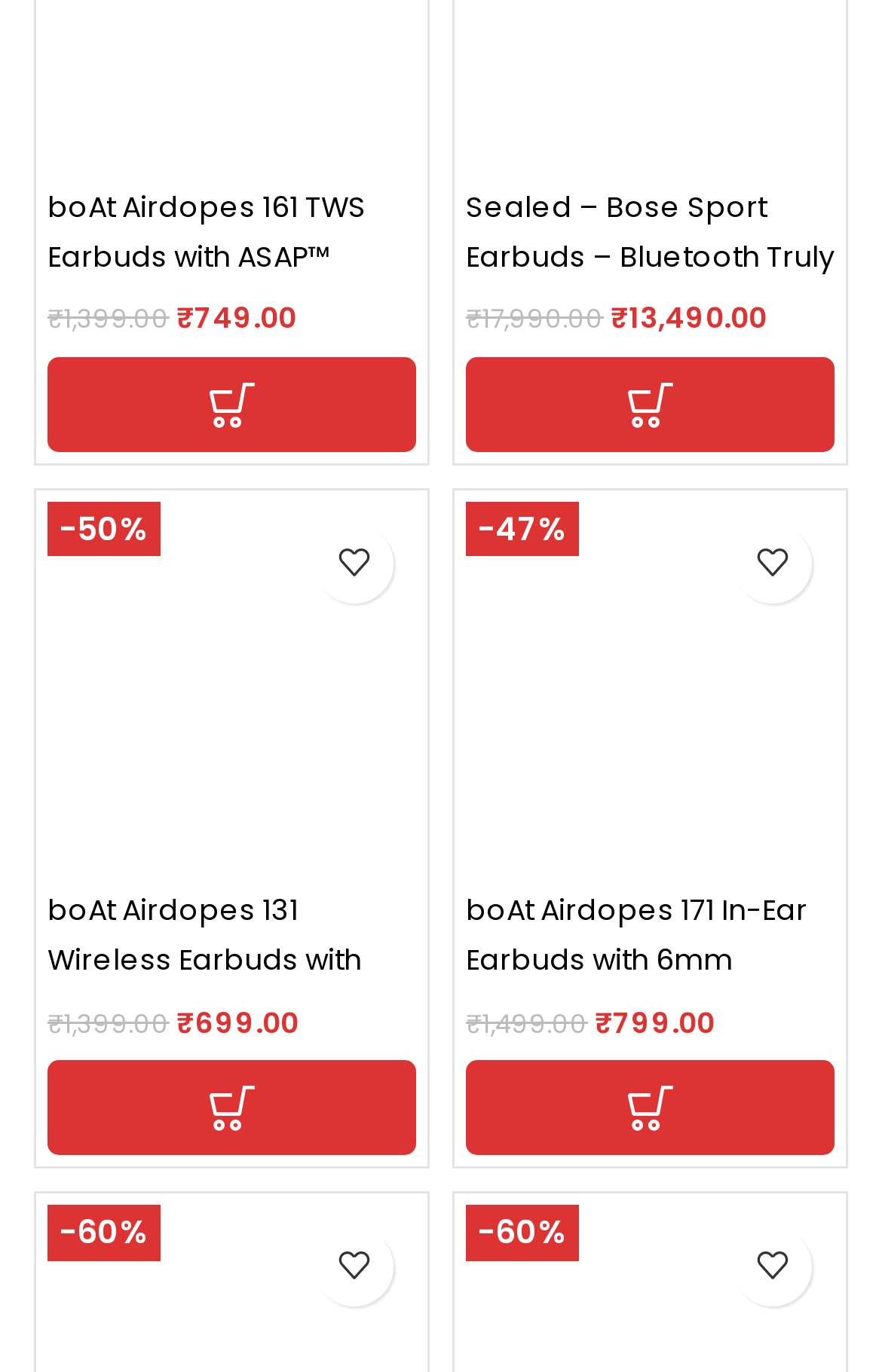What is the function of the '' icon?
Using the image as a reference, answer the question with a short word or phrase.

Add to wishlist